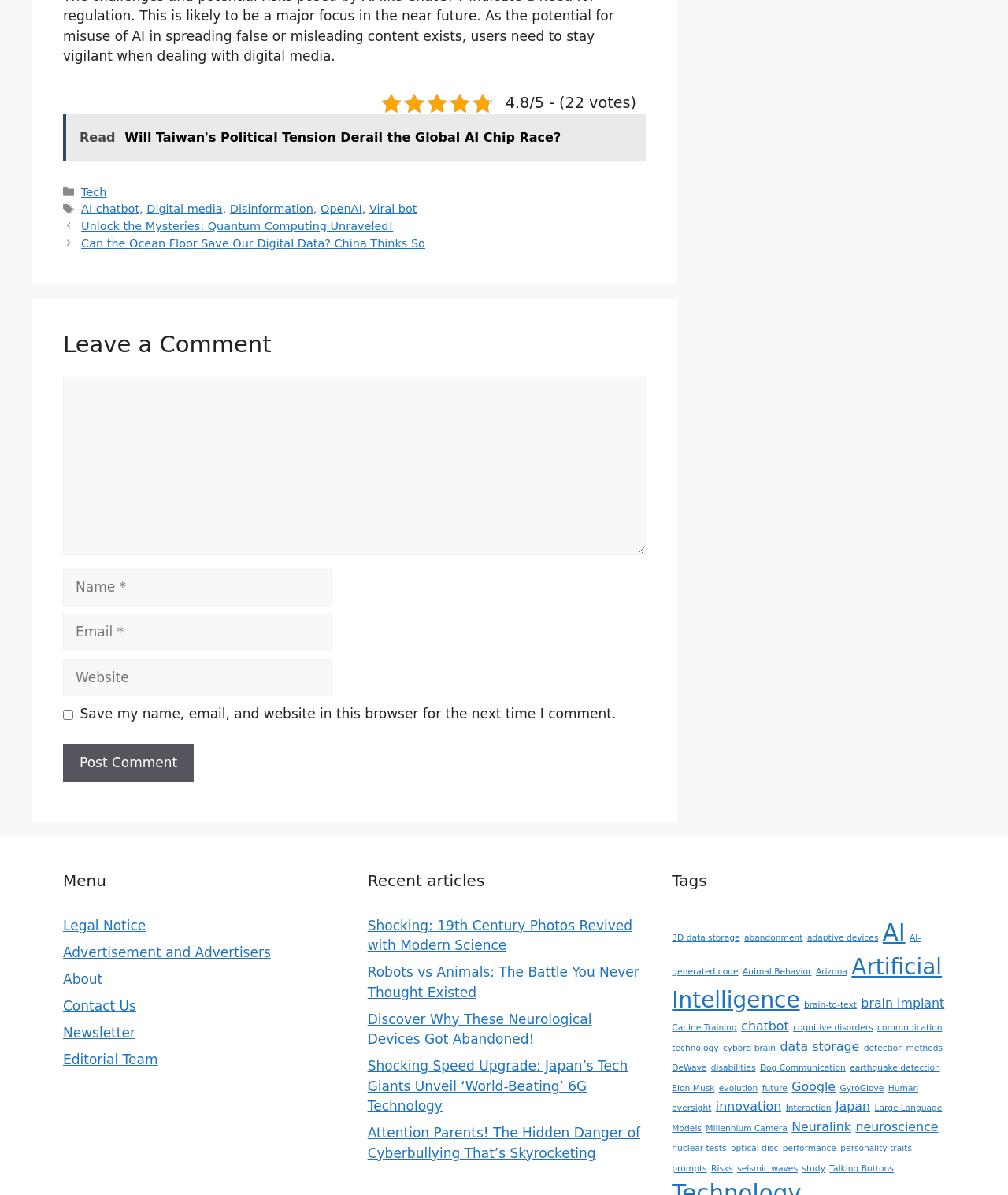What is the purpose of the textbox labeled 'Comment'?
Kindly offer a detailed explanation using the data available in the image.

The textbox labeled 'Comment' is located in the 'Leave a Comment' section of the webpage. Its purpose is to allow users to type and submit their comments on the article.